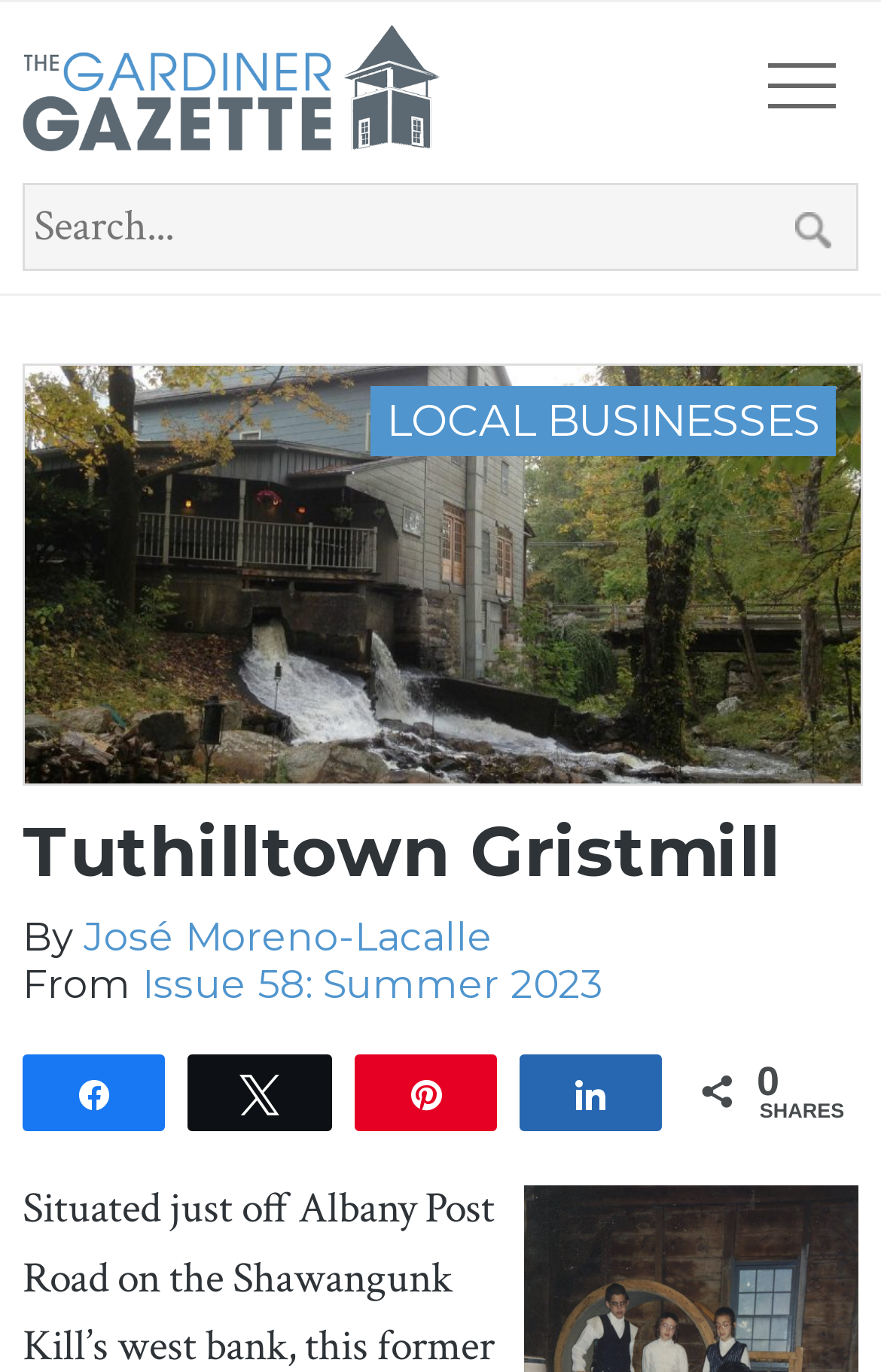Specify the bounding box coordinates (top-left x, top-left y, bottom-right x, bottom-right y) of the UI element in the screenshot that matches this description: aria-label="Search keyword(s)" name="query"

None